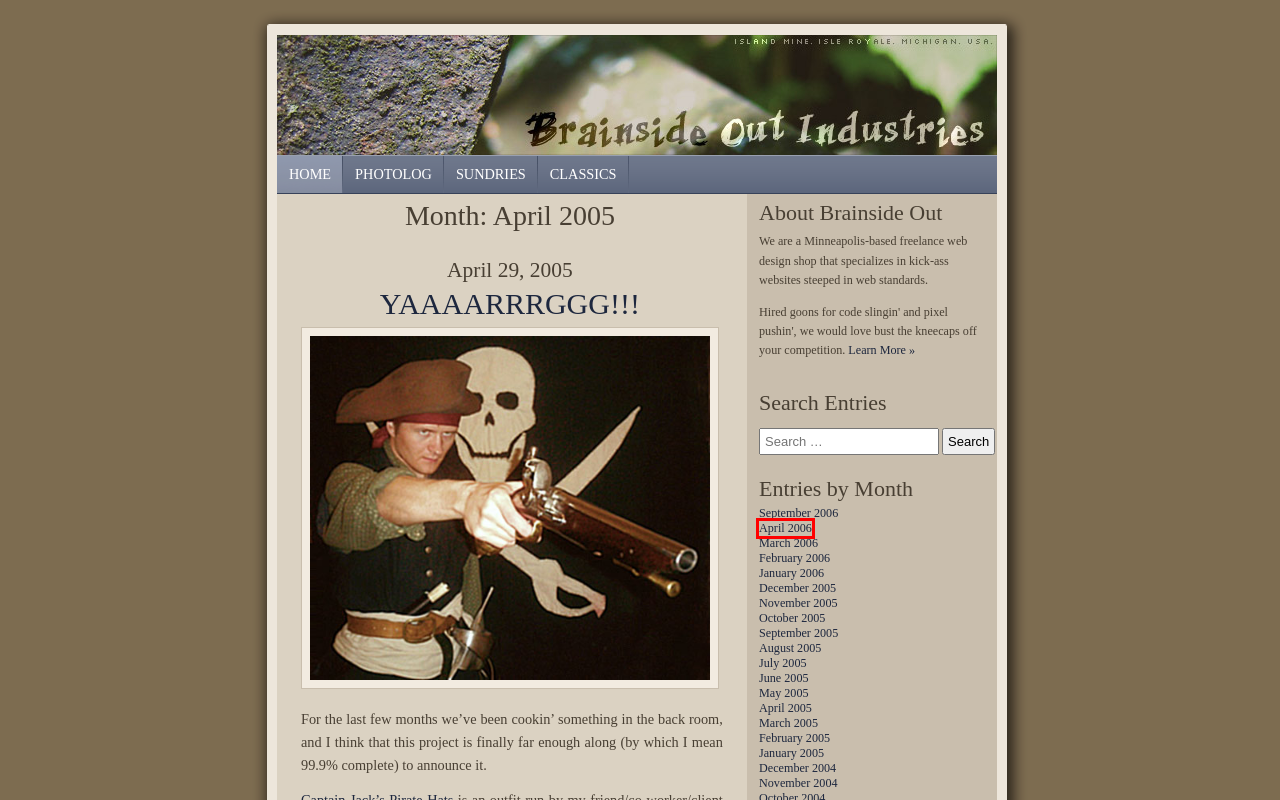Given a webpage screenshot featuring a red rectangle around a UI element, please determine the best description for the new webpage that appears after the element within the bounding box is clicked. The options are:
A. December 2004 – Weblog
B. November 2004 – Weblog
C. January 2006 – Weblog
D. April 2006 – Weblog
E. October 2005 – Weblog
F. September 2006 – Weblog
G. February 2006 – Weblog
H. December 2005 – Weblog

D